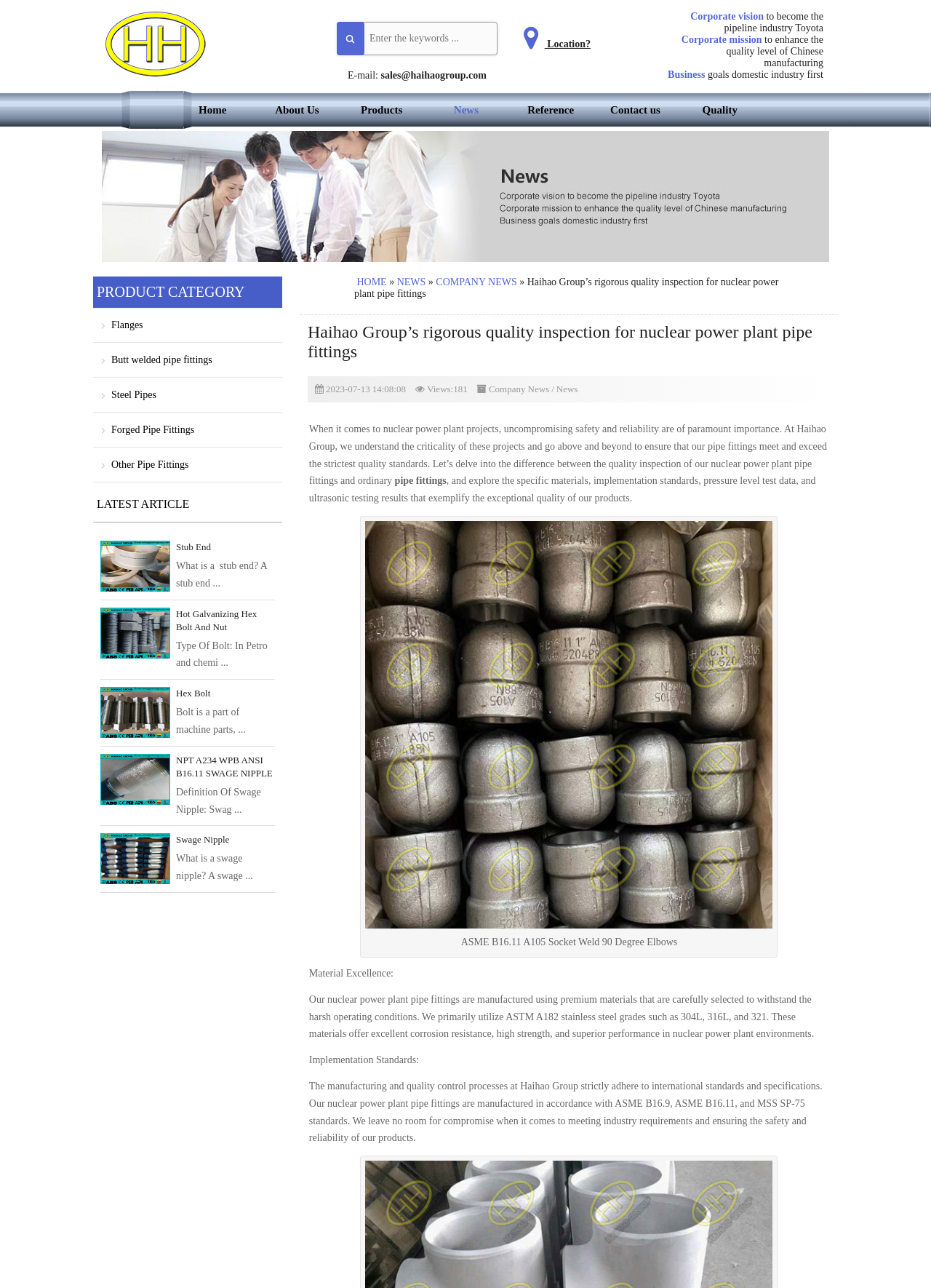Provide the bounding box coordinates of the HTML element described as: "About Us". The bounding box coordinates should be four float numbers between 0 and 1, i.e., [left, top, right, bottom].

[0.274, 0.069, 0.364, 0.102]